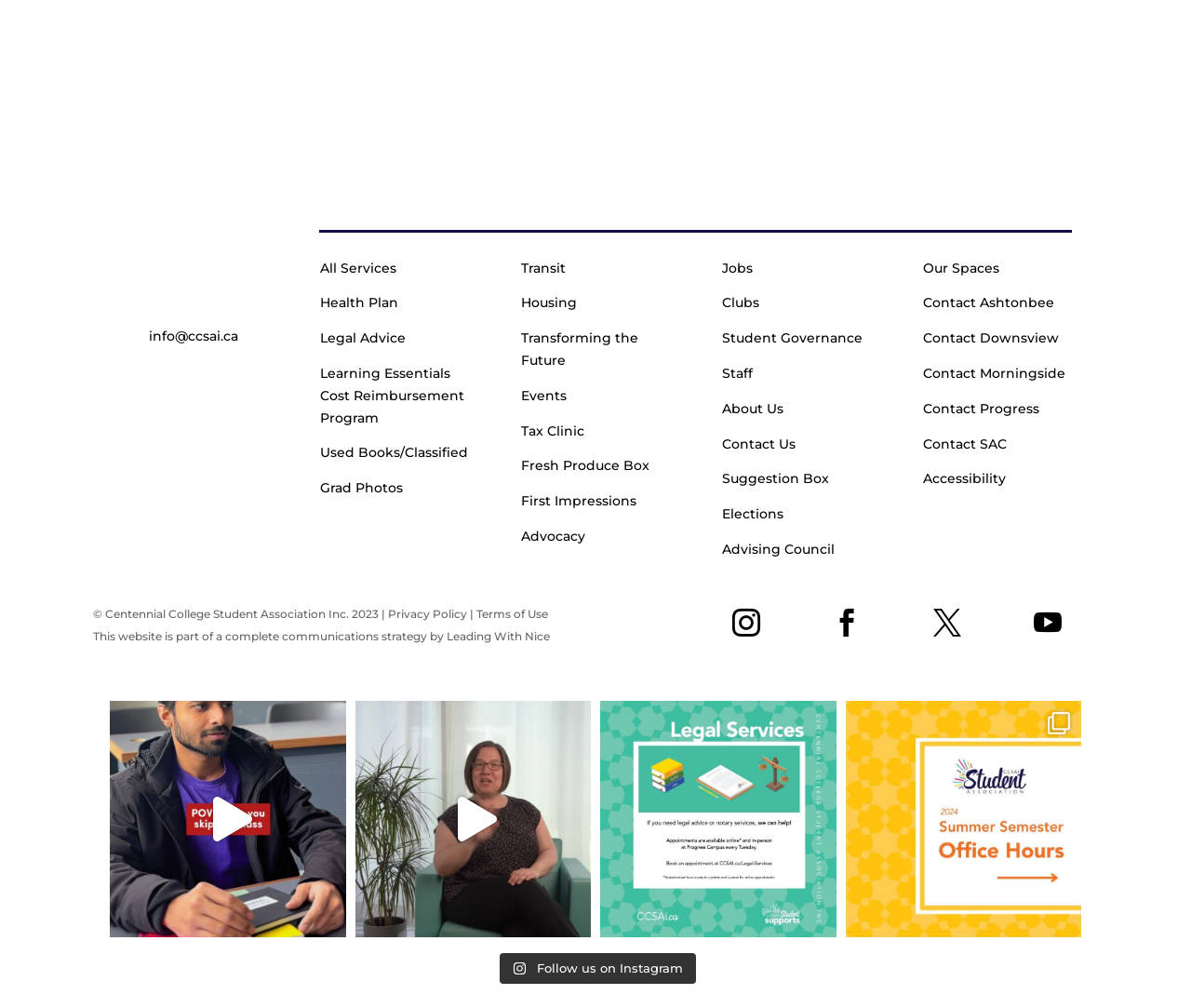Extract the bounding box coordinates for the UI element described as: "Transforming the Future".

[0.438, 0.327, 0.536, 0.366]